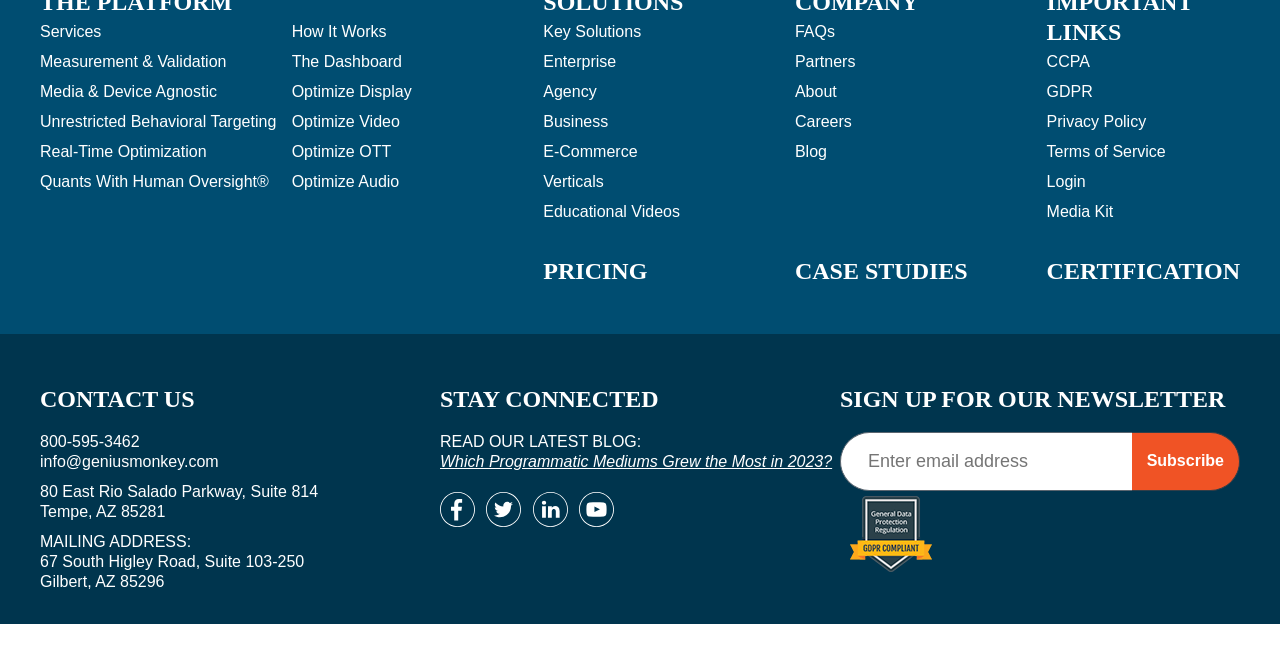Locate the bounding box coordinates of the area that needs to be clicked to fulfill the following instruction: "Click on the 'Services' link". The coordinates should be in the format of four float numbers between 0 and 1, namely [left, top, right, bottom].

[0.031, 0.035, 0.079, 0.061]